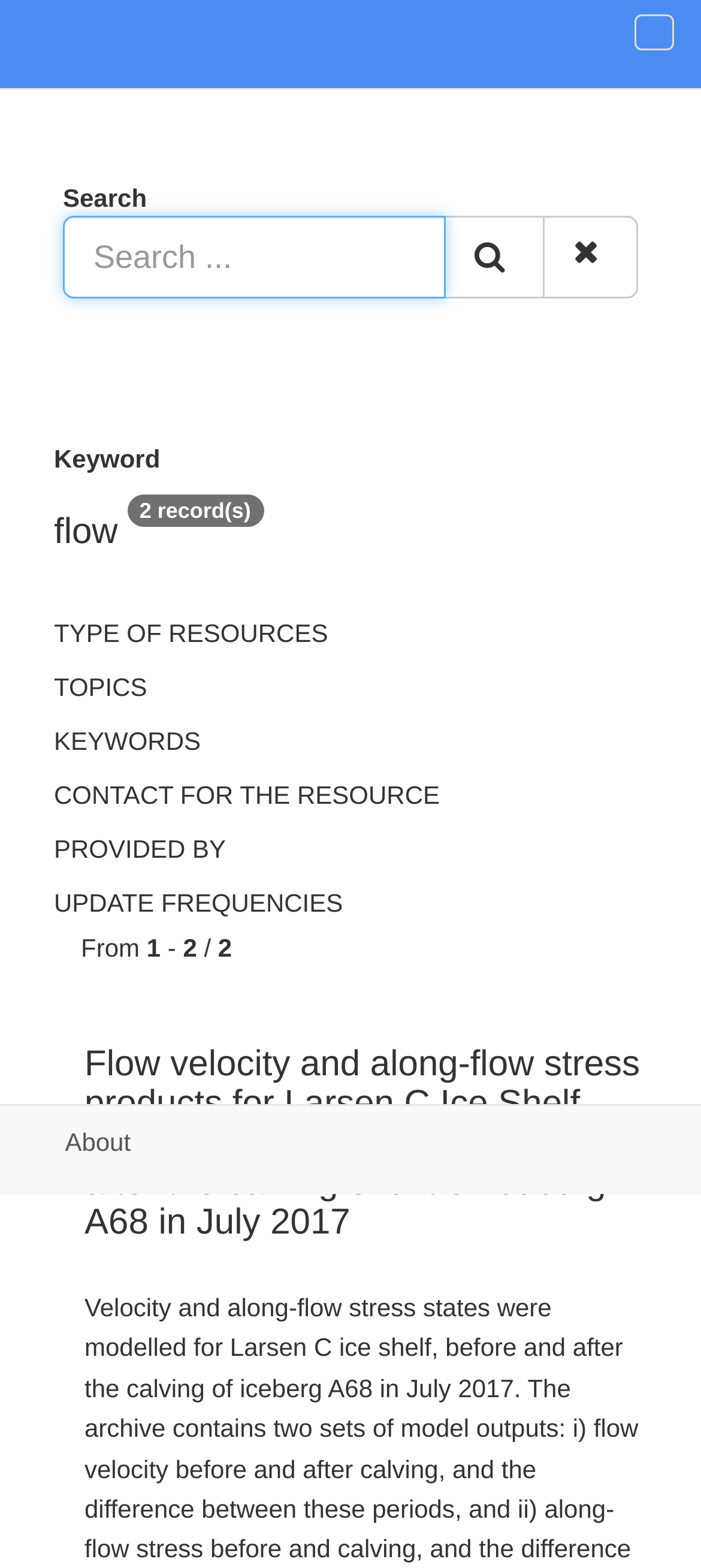How many filters are available?
Please provide a full and detailed response to the question.

I found the answer by looking at the Details elements with DisclosureTriangle children, which are located at [0.077, 0.386, 0.923, 0.421], [0.077, 0.421, 0.923, 0.455], [0.077, 0.455, 0.923, 0.49], [0.077, 0.49, 0.923, 0.524], and [0.077, 0.524, 0.923, 0.558]. These elements are likely to be filters for the search results.